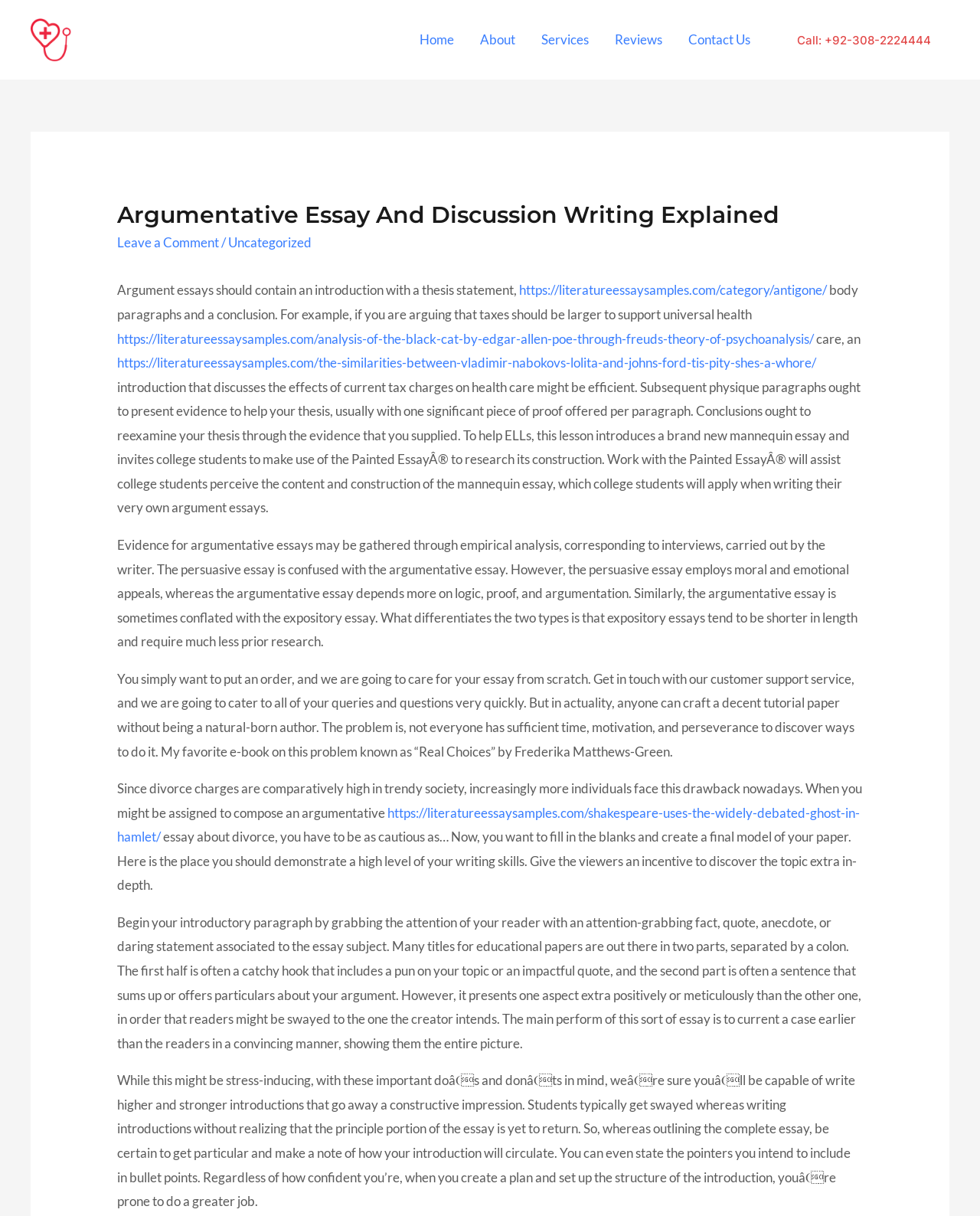What is the difference between an argumentative essay and a persuasive essay?
Based on the visual, give a brief answer using one word or a short phrase.

Logic and emotional appeals